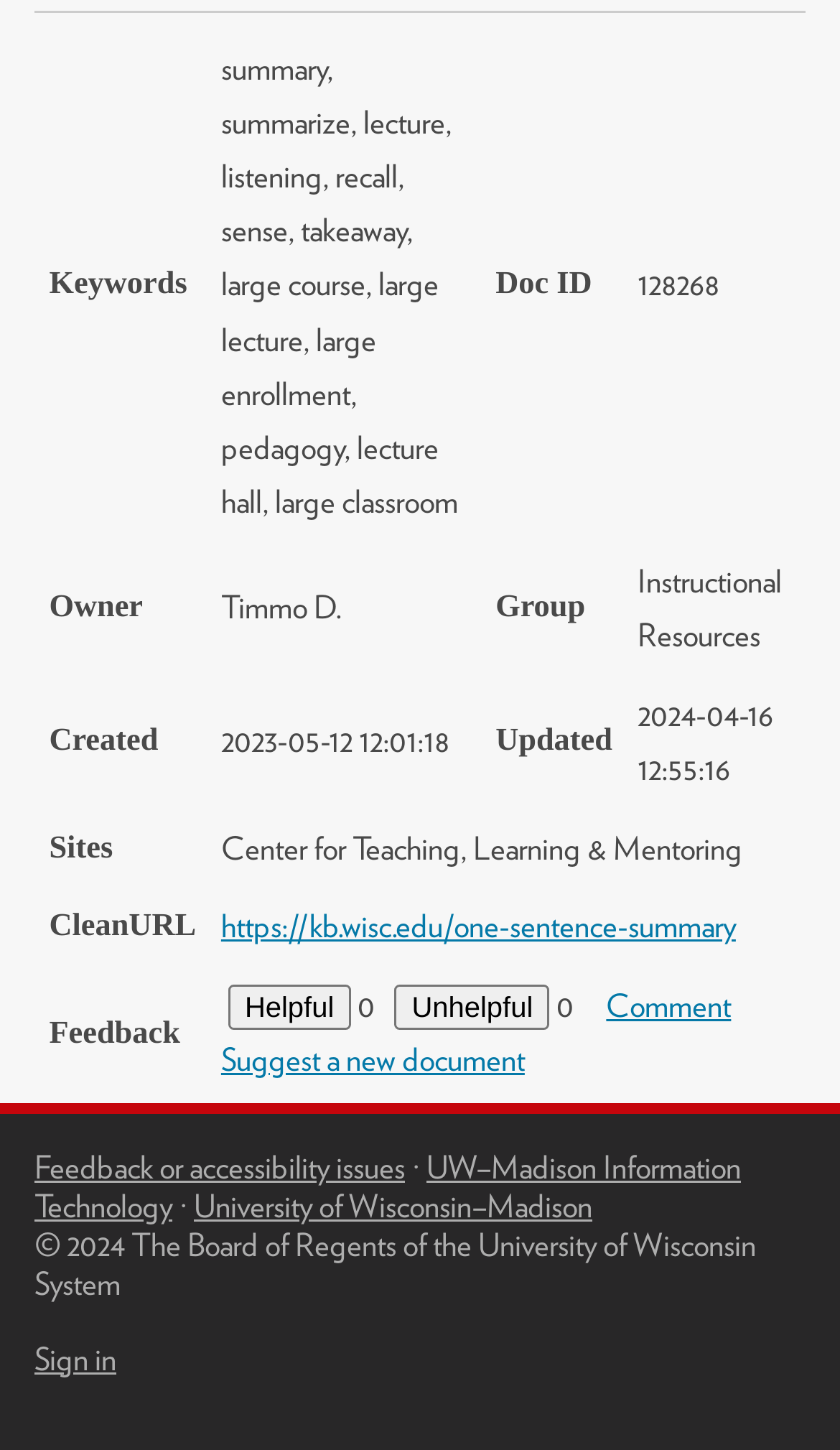Given the element description University of Wisconsin–Madison, specify the bounding box coordinates of the corresponding UI element in the format (top-left x, top-left y, bottom-right x, bottom-right y). All values must be between 0 and 1.

[0.231, 0.819, 0.705, 0.846]